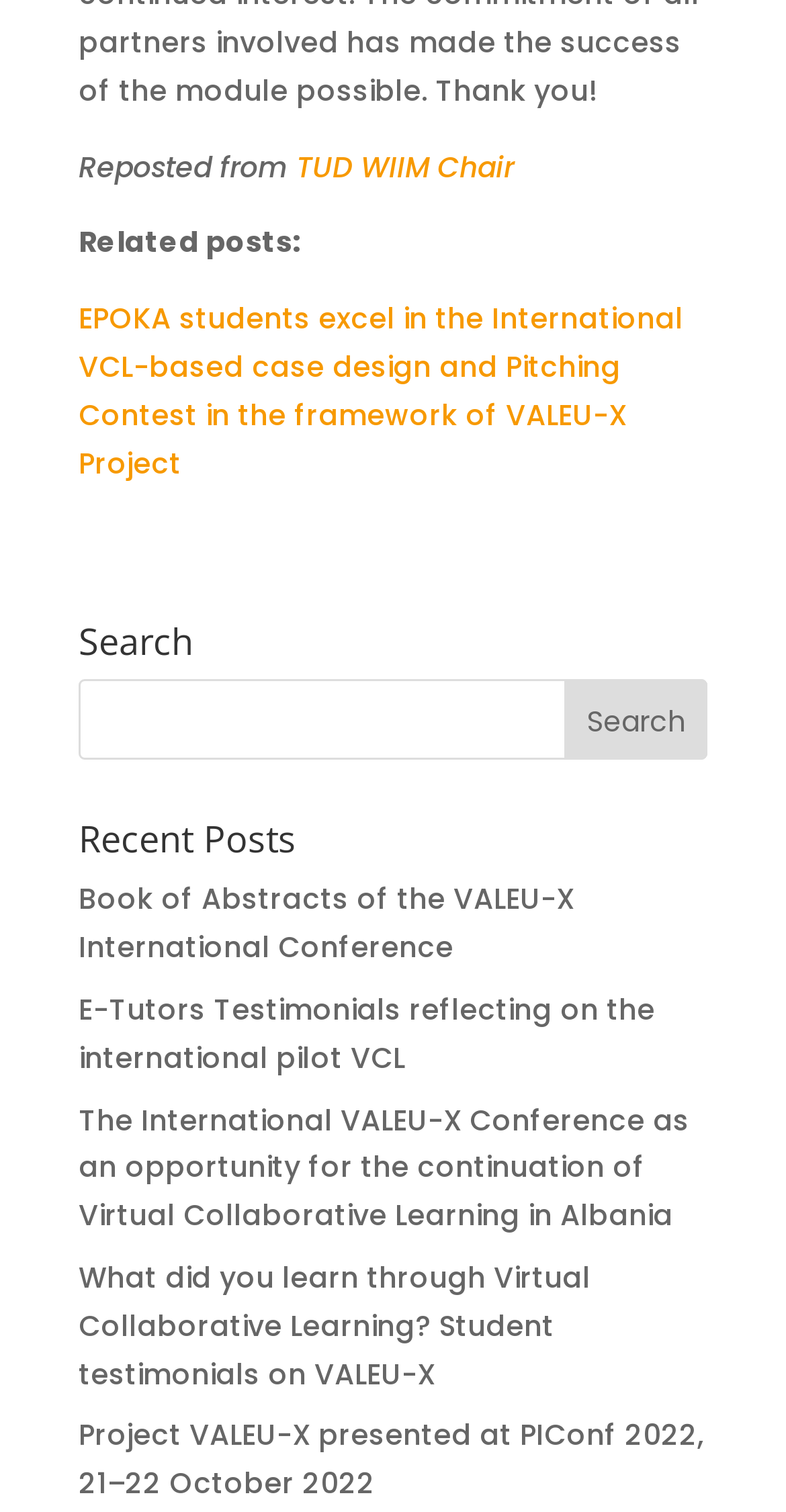From the image, can you give a detailed response to the question below:
What is the name of the chair mentioned?

The webpage mentions 'Reposted from TUD WIIM Chair' at the top, indicating that the content is shared from the TUD WIIM Chair.